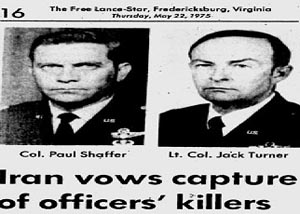Offer a detailed narrative of what is shown in the image.

The image features two military officers: Colonel Paul Shaffer and Lieutenant Colonel Jack Turner. They are depicted in a newspaper format, suggesting a historical context. The headline boldly states, "Iran vows capture of officers' killers," indicating a significant event linked to their circumstances. The date and location, Thursday, May 22, 1975, from The Free Lance-Star in Fredericksburg, Virginia, suggests that this story may have been part of a larger narrative concerning U.S.-Iran relations during that period. The image evokes a sense of urgency and gravity, reflecting the tensions and conflicts surrounding the actions taken by Iran regarding the individuals implicated in the killings of these officers.